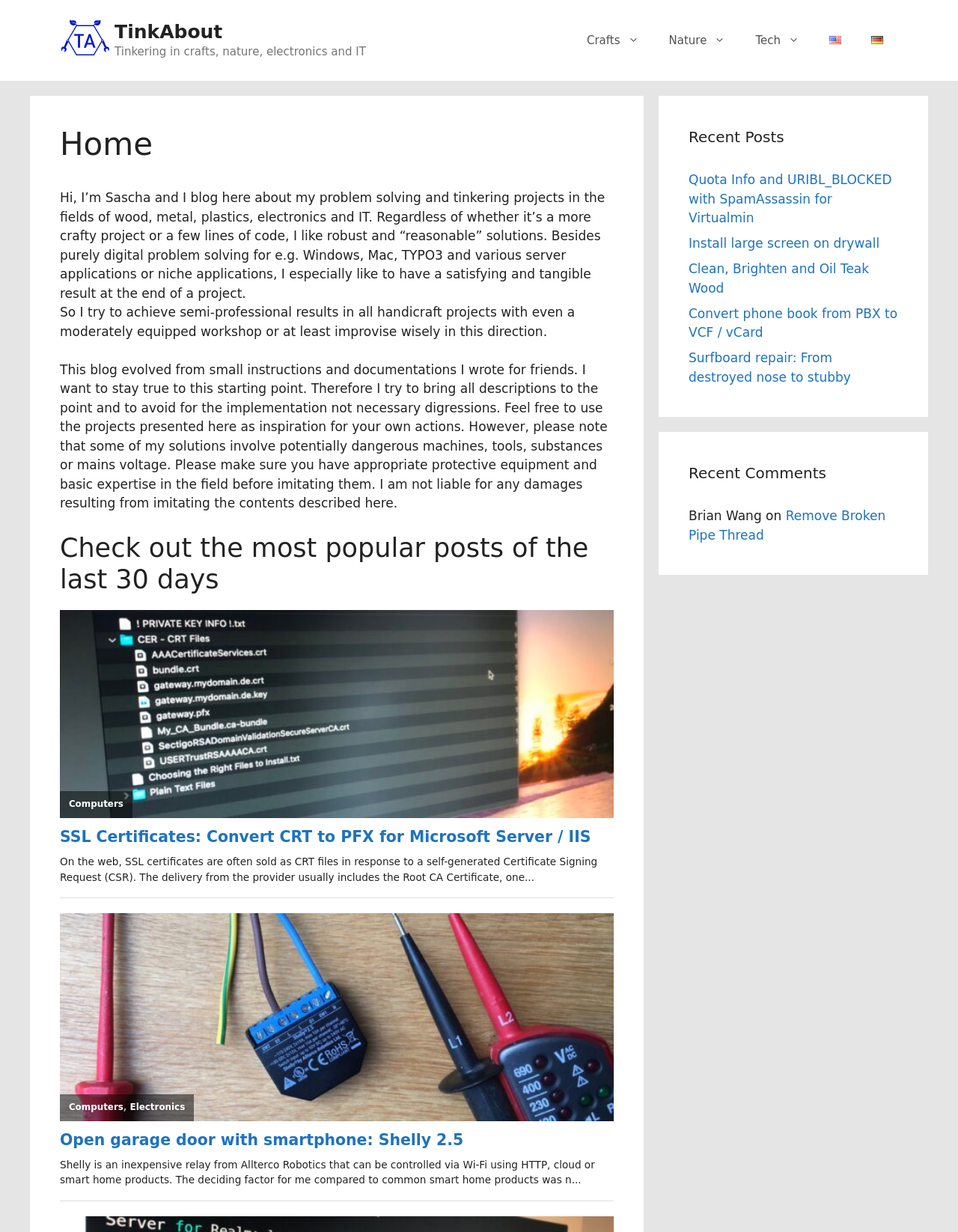What is the author's approach to problem-solving?
Please give a well-detailed answer to the question.

According to the webpage content, the author's approach to problem-solving is to find robust and reasonable solutions, which means he aims to achieve semi-professional results in his handicraft projects and avoids unnecessary digressions.